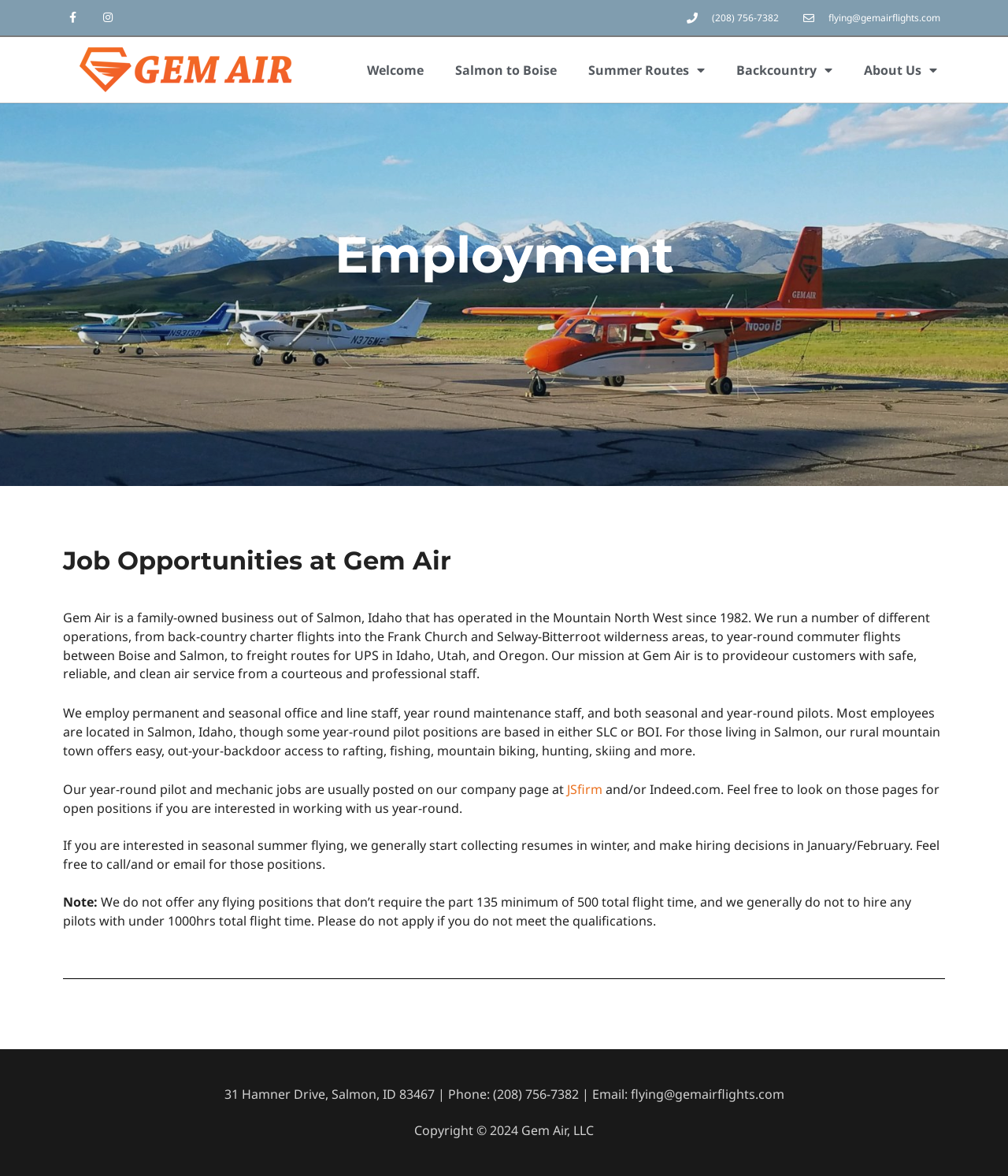Please give the bounding box coordinates of the area that should be clicked to fulfill the following instruction: "Send an email to flying@gemairflights.com". The coordinates should be in the format of four float numbers from 0 to 1, i.e., [left, top, right, bottom].

[0.794, 0.009, 0.933, 0.021]